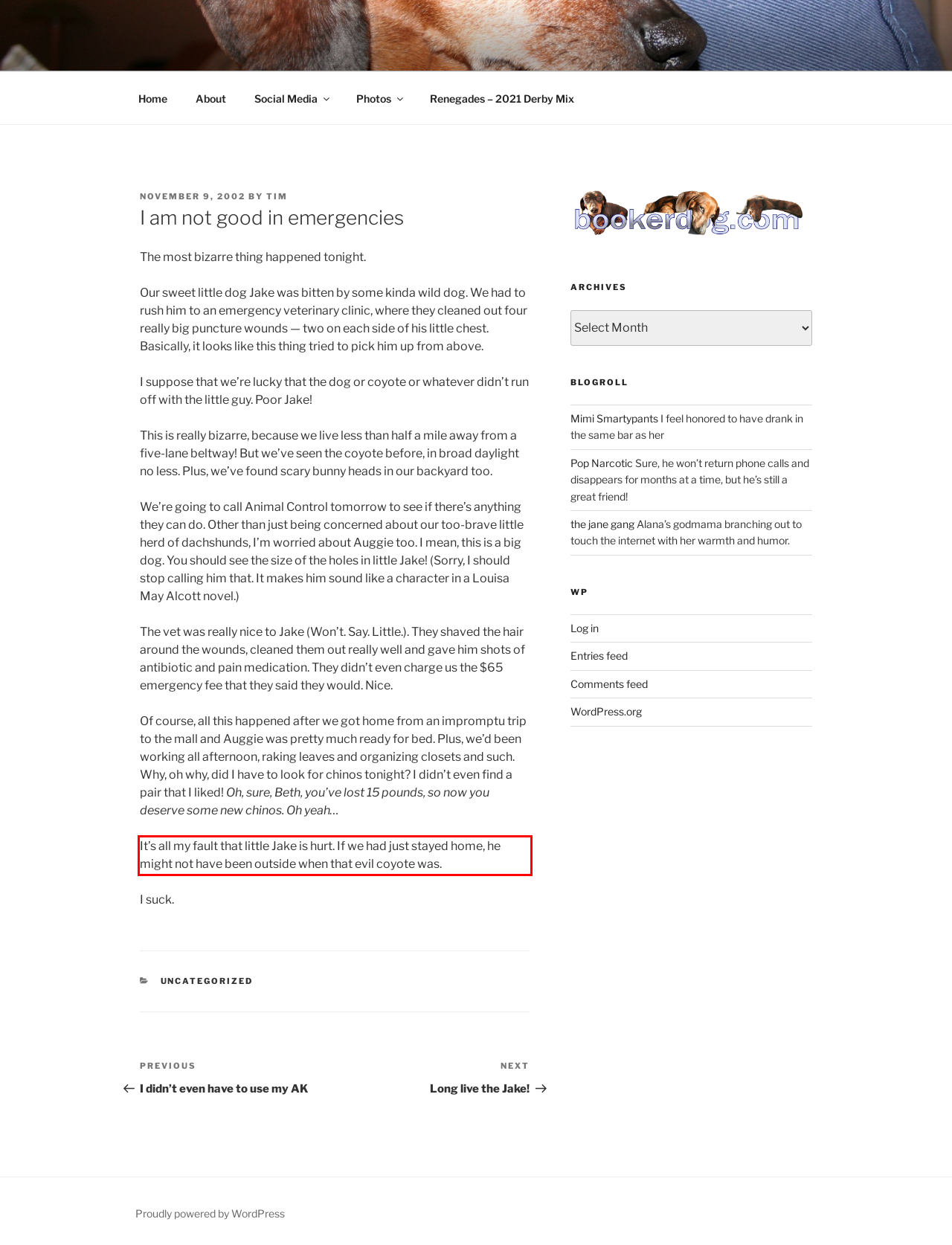Look at the webpage screenshot and recognize the text inside the red bounding box.

It’s all my fault that little Jake is hurt. If we had just stayed home, he might not have been outside when that evil coyote was.